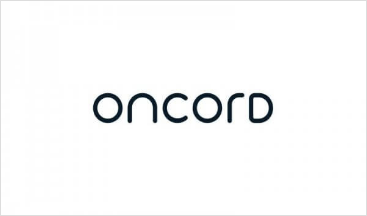What type of font is used in the logo?
Give a comprehensive and detailed explanation for the question.

The caption describes the logo's font as 'clean, dark', indicating that the font used is a dark-colored one.